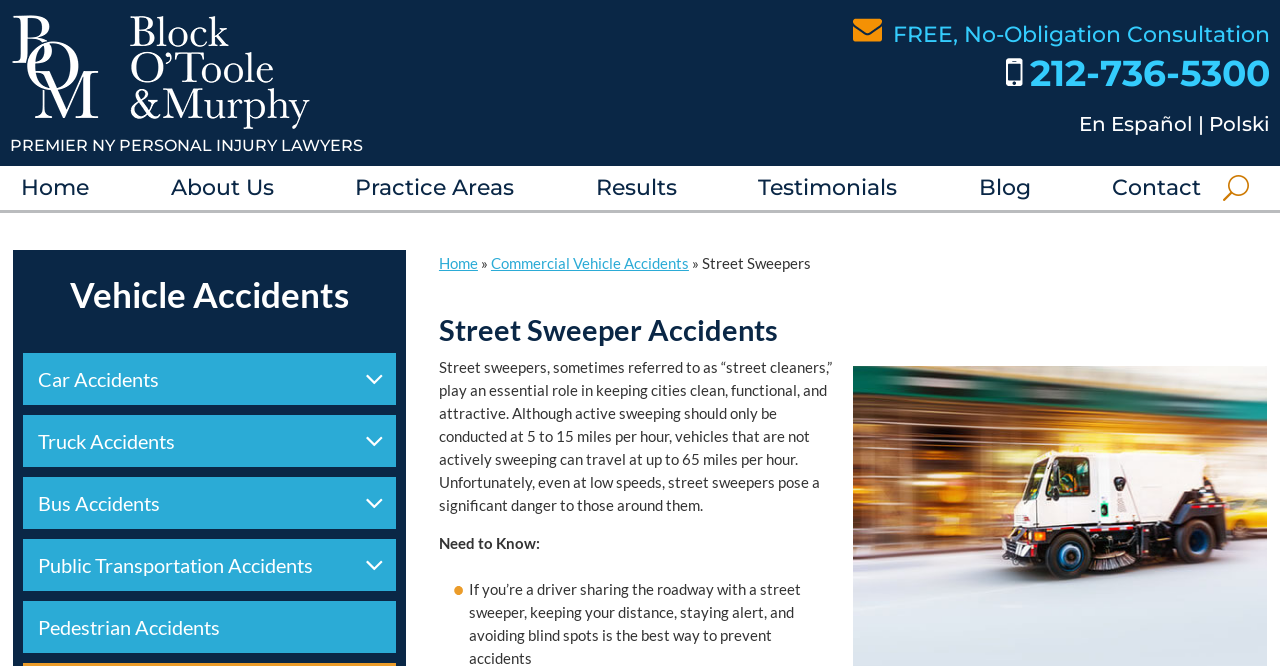Given the element description: "Contact", predict the bounding box coordinates of this UI element. The coordinates must be four float numbers between 0 and 1, given as [left, top, right, bottom].

[0.869, 0.249, 0.938, 0.315]